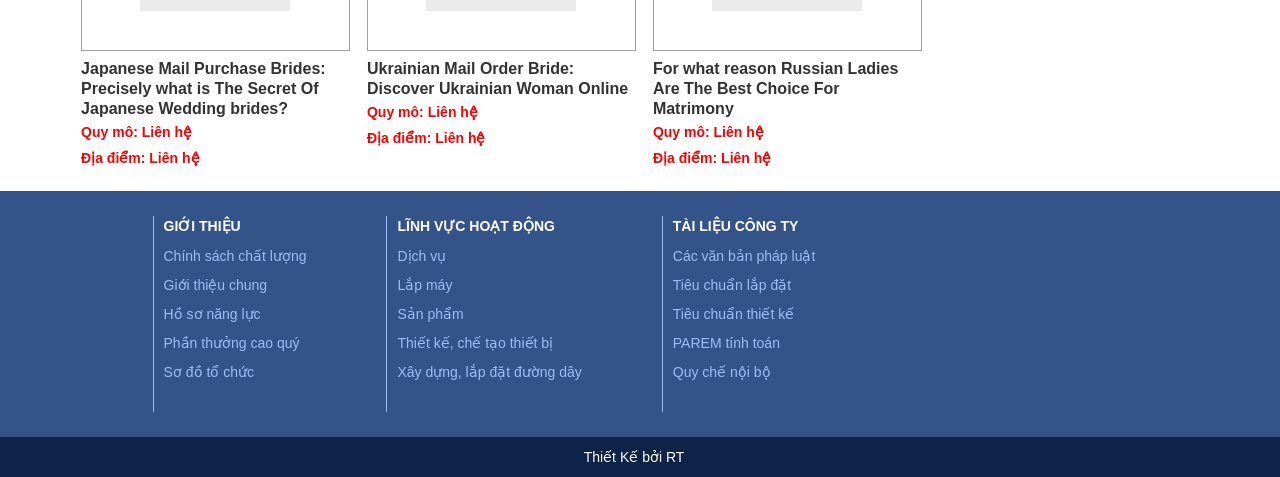Using the provided description: "Lắp máy", find the bounding box coordinates of the corresponding UI element. The output should be four float numbers between 0 and 1, in the format [left, top, right, bottom].

[0.311, 0.58, 0.353, 0.614]